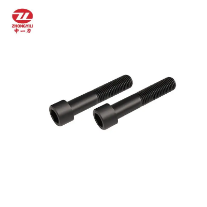Explain what is happening in the image with elaborate details.

The image showcases a pair of black hex socket screws known as DIN912 grade 8.8, featuring a robust design ideal for high-strength applications. These screws are characterized by their hexagonal recess head, allowing for secure tightening with a hex key. Manufactured for durability, they are suited to endure heavy-duty industrial environments. The sleek black finish not only enhances their aesthetic appeal but also offers added corrosion resistance, making them a reliable choice for securing machinery, equipment, and other structural components. This particular product is part of a broader selection that emphasizes quality and precision in fastening solutions.